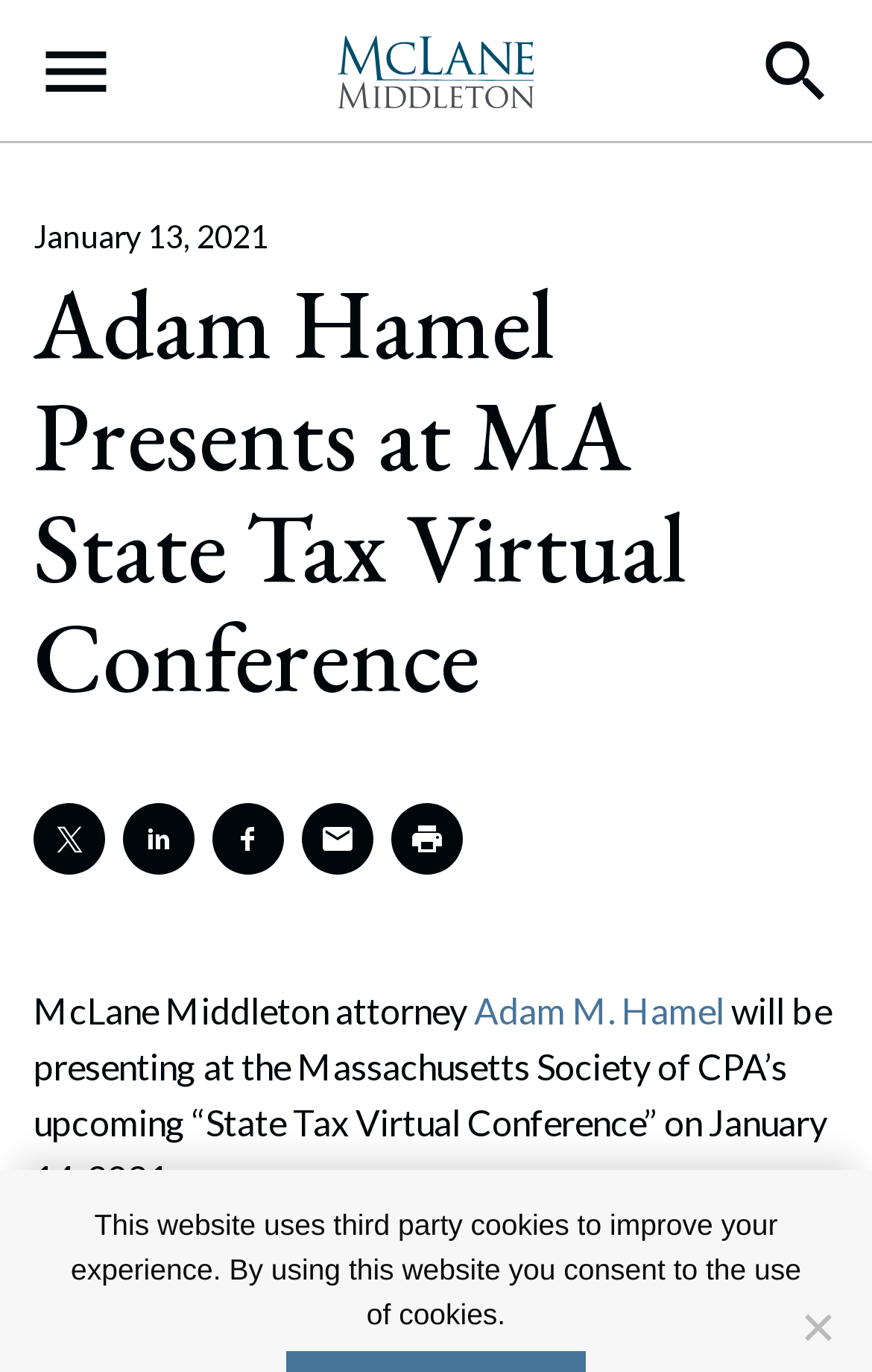Write an exhaustive caption that covers the webpage's main aspects.

The webpage is about Adam Hamel's presentation at the MA State Tax Virtual Conference. At the top, there is a main navigation section that spans the entire width of the page, containing links to "McLane Middleton" and "Open the Search Panel". Below the navigation section, there is a search panel that occupies most of the page width, with a search box and a search button.

Above the search panel, there is a header section that contains the title "Adam Hamel Presents at MA State Tax Virtual Conference" and a time indicator showing "January 13, 2021". Below the title, there are five social media sharing buttons, including Twitter, LinkedIn, Facebook, email, and print.

The main content of the page is a paragraph of text that describes Adam Hamel's presentation at the Massachusetts Society of CPA's upcoming "State Tax Virtual Conference" on January 14, 2021. The text is accompanied by a link to "Adam M. Hamel" and a description of him as a McLane Middleton attorney.

At the bottom of the page, there is a notice about the website's use of third-party cookies, with a "No" button next to it.